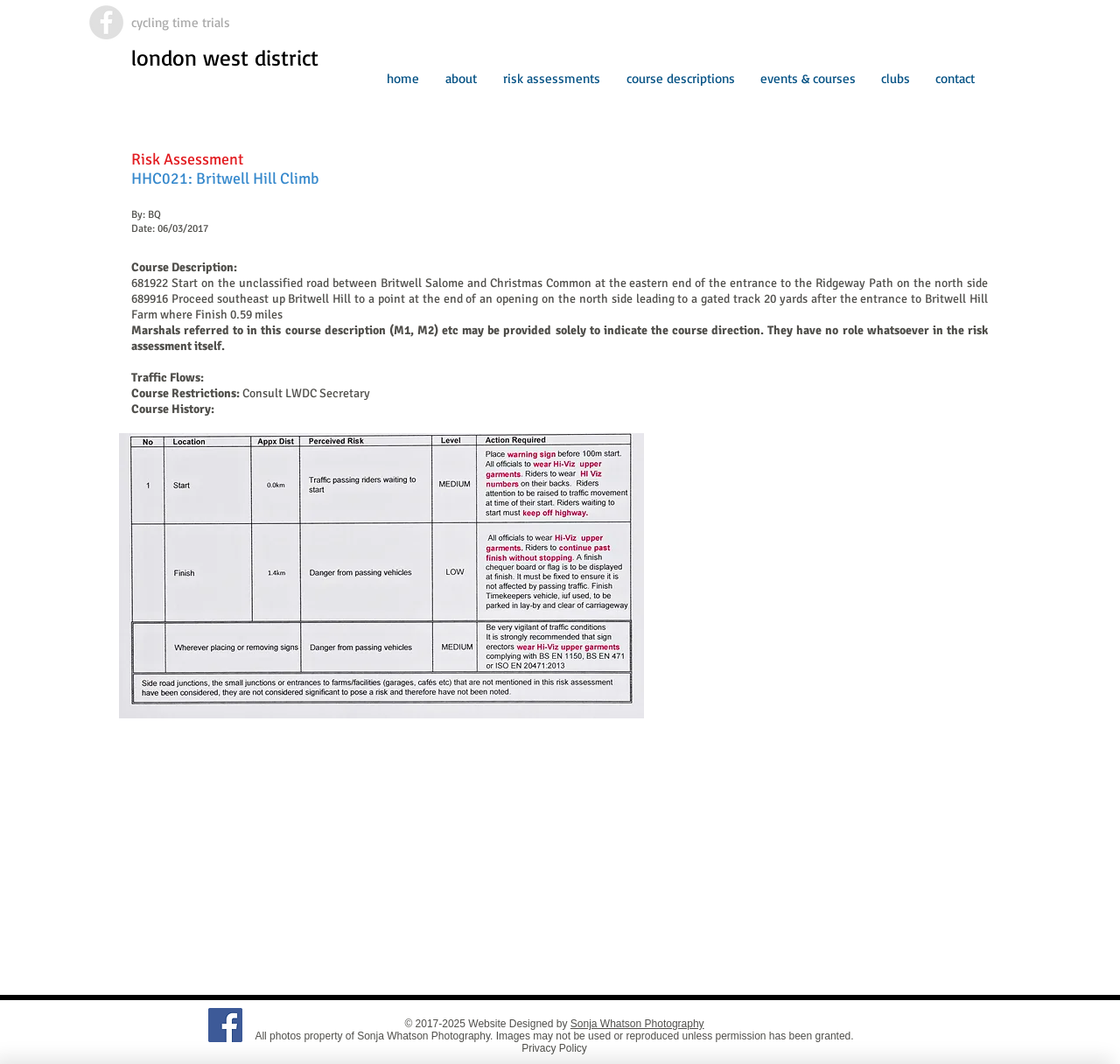Return the bounding box coordinates of the UI element that corresponds to this description: "aria-label="Facebook Social Icon"". The coordinates must be given as four float numbers in the range of 0 and 1, [left, top, right, bottom].

[0.186, 0.947, 0.216, 0.979]